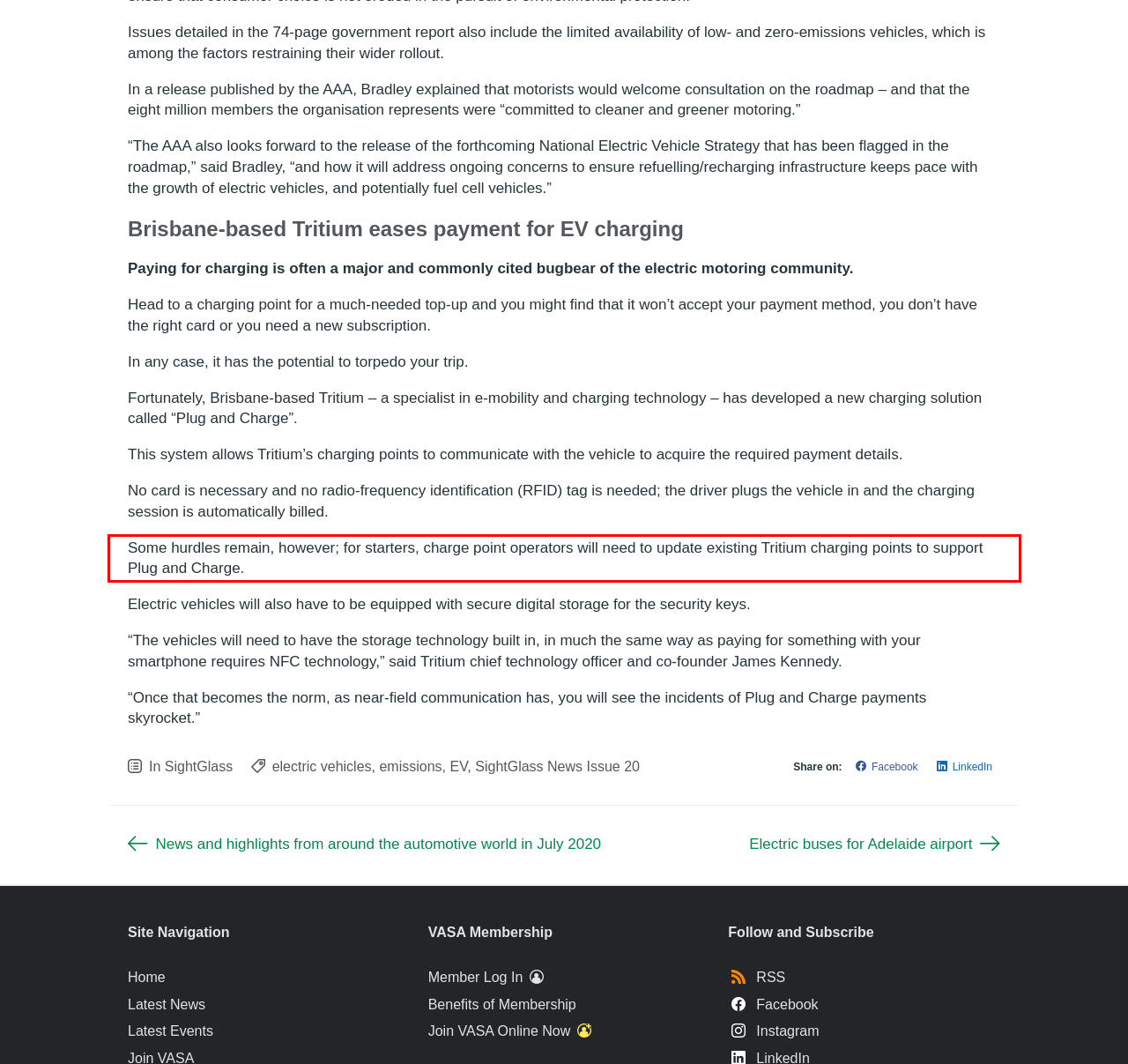You are given a screenshot with a red rectangle. Identify and extract the text within this red bounding box using OCR.

Some hurdles remain, however; for starters, charge point operators will need to update existing Tritium charging points to support Plug and Charge.